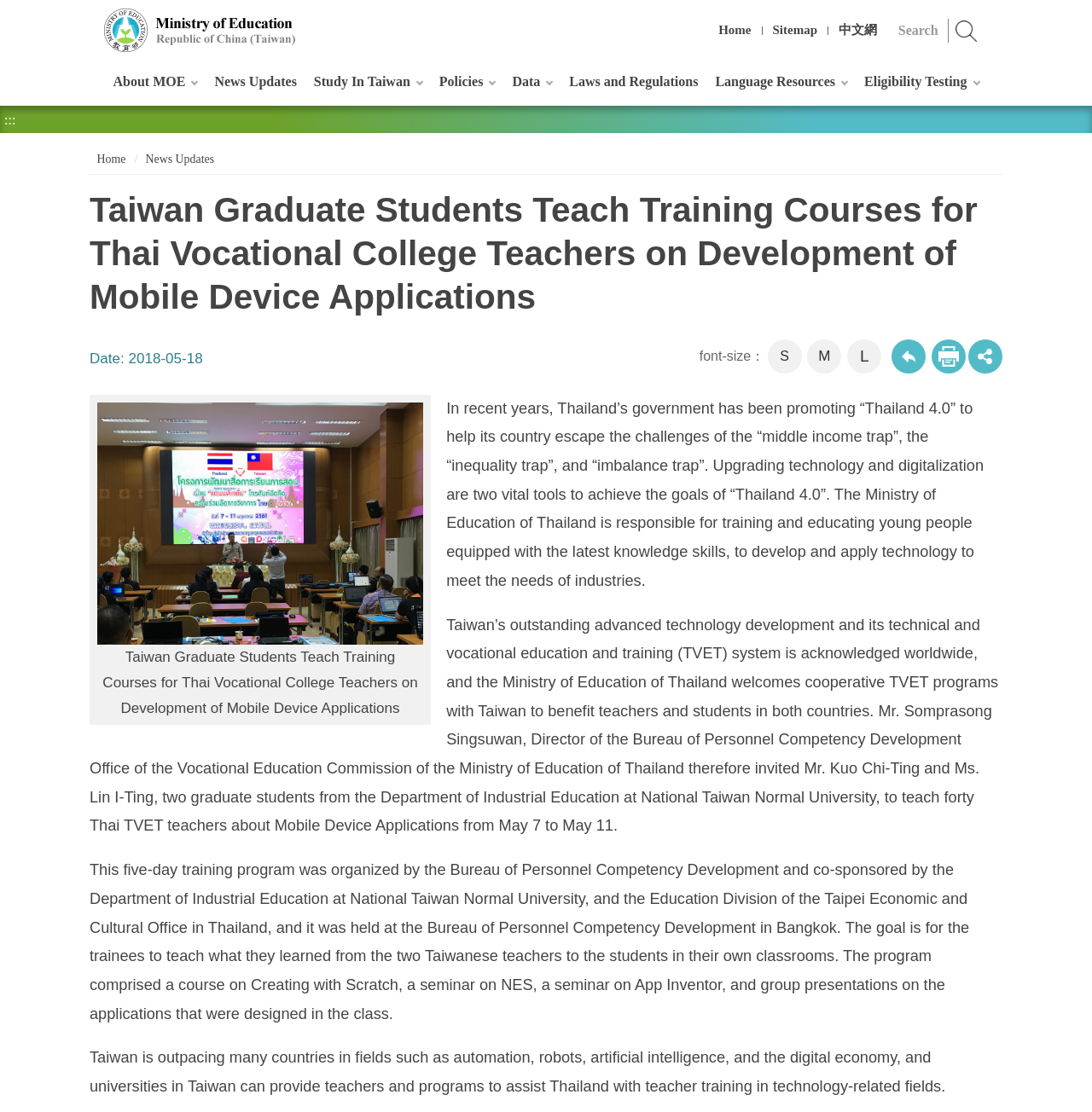Predict the bounding box coordinates for the UI element described as: "Study In Taiwan". The coordinates should be four float numbers between 0 and 1, presented as [left, top, right, bottom].

[0.281, 0.058, 0.393, 0.089]